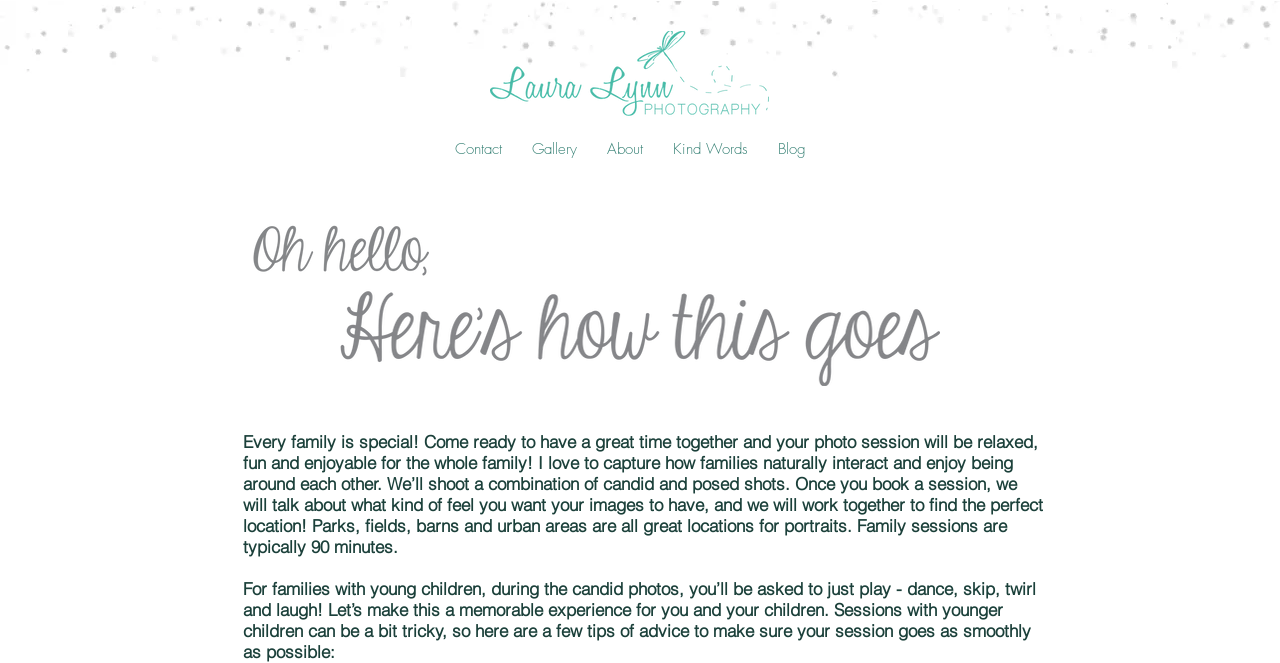How long are family sessions typically?
Answer the question with a detailed and thorough explanation.

According to the StaticText element that says 'Family sessions are typically 90 minutes.', family photo sessions on this website are typically 90 minutes long.